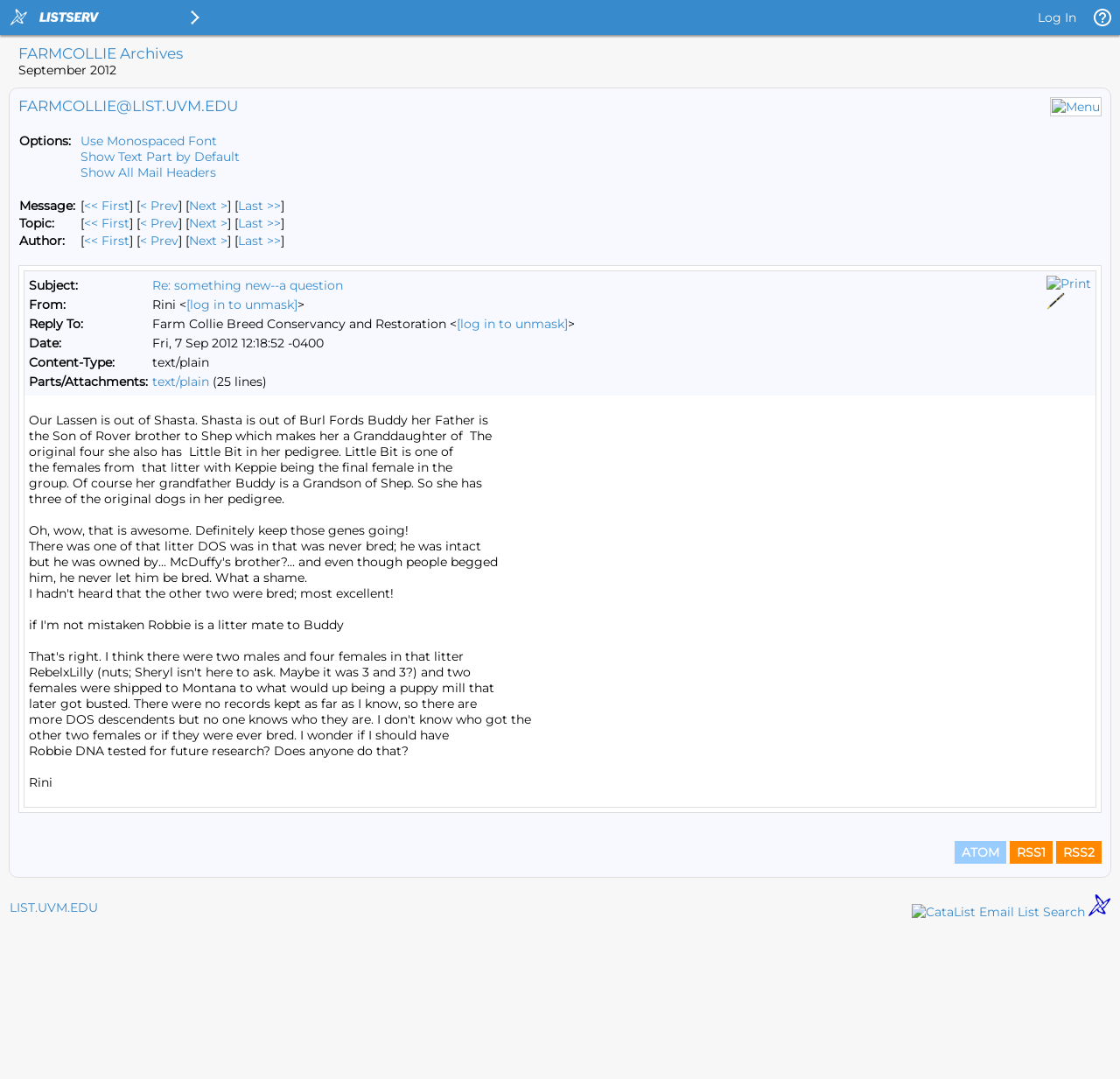Please specify the bounding box coordinates of the region to click in order to perform the following instruction: "Print Reply".

[0.022, 0.251, 0.978, 0.367]